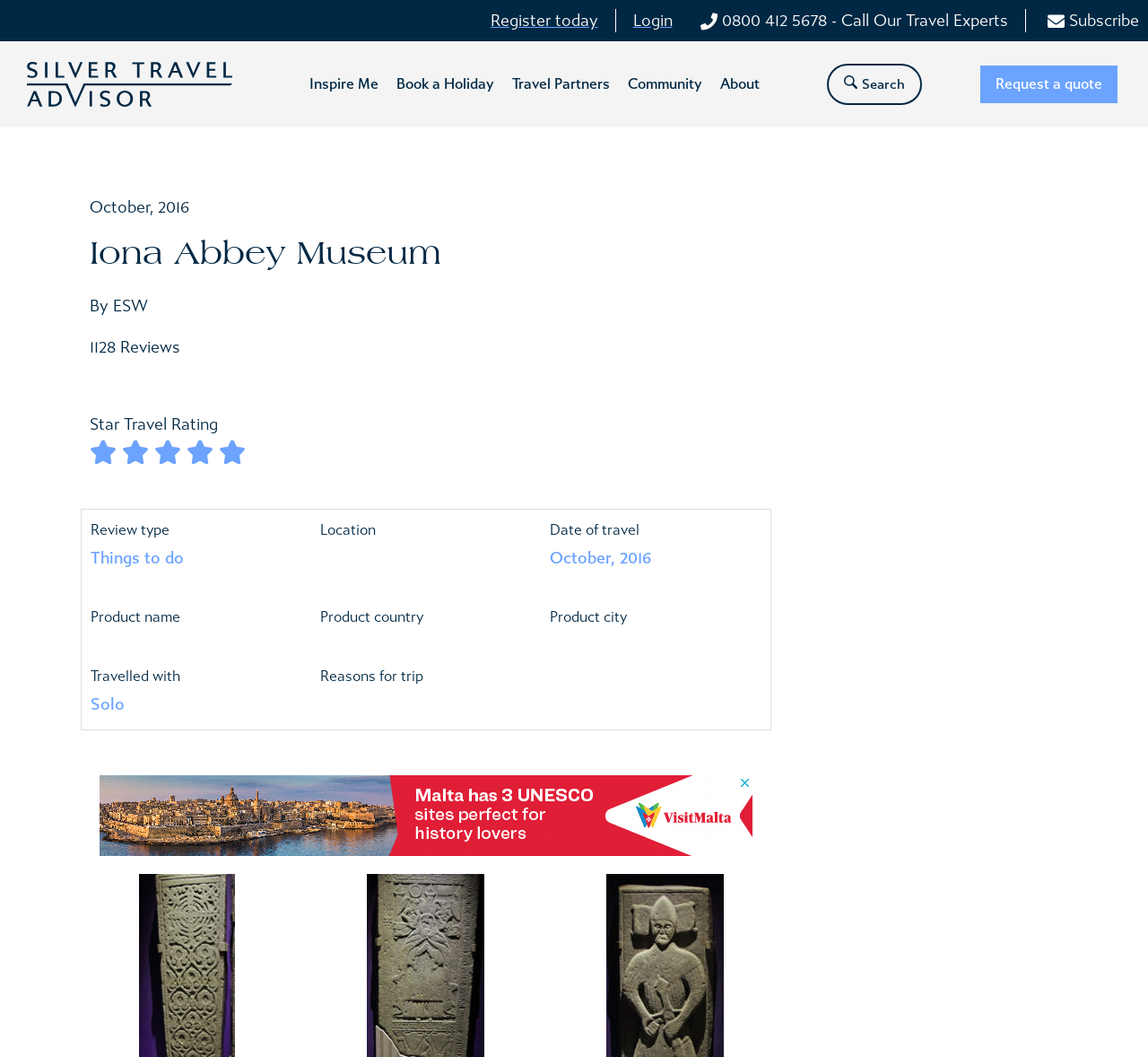Please identify the bounding box coordinates of the element's region that I should click in order to complete the following instruction: "Read the previous article". The bounding box coordinates consist of four float numbers between 0 and 1, i.e., [left, top, right, bottom].

None